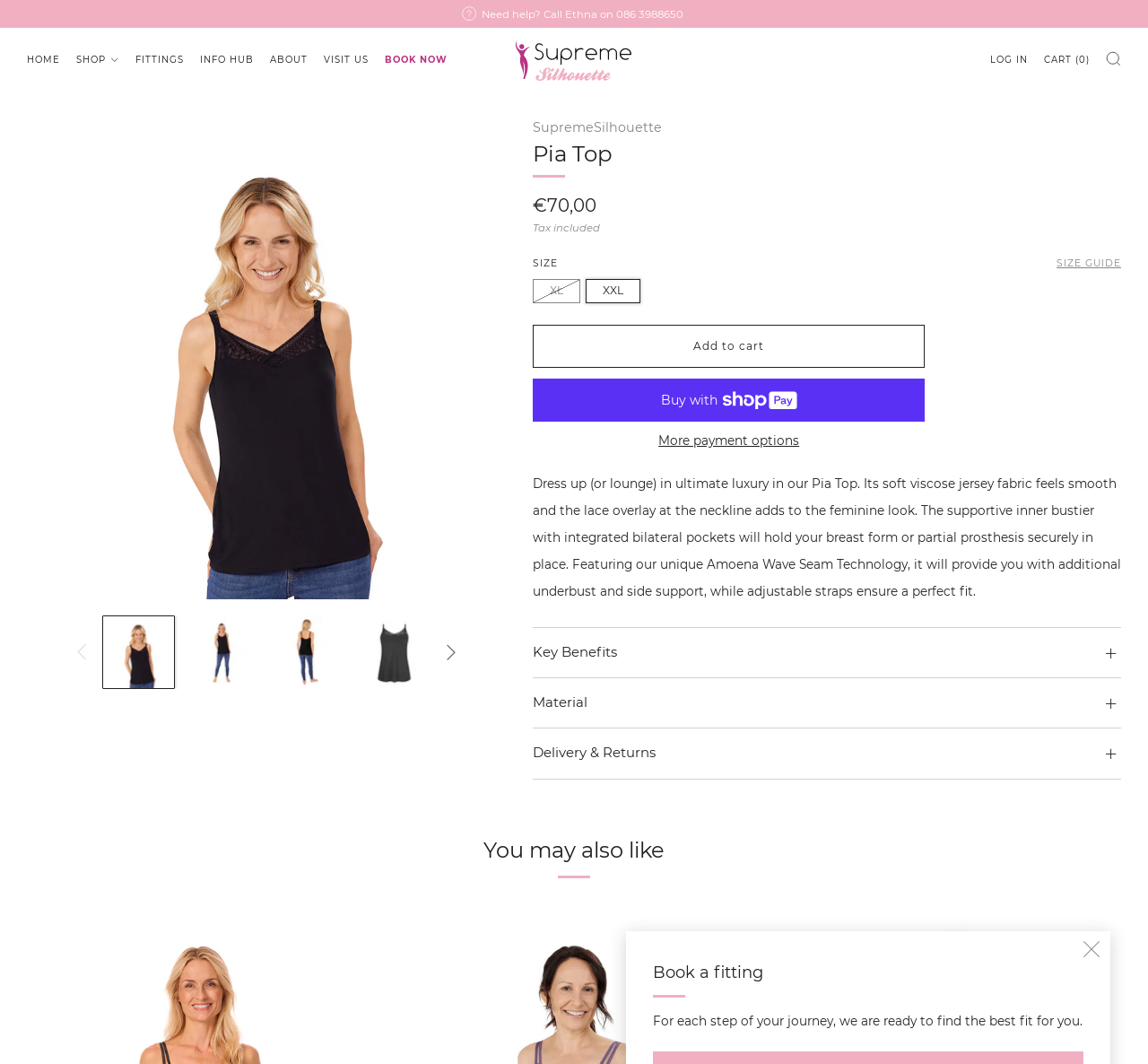Based on the element description: "Home", identify the UI element and provide its bounding box coordinates. Use four float numbers between 0 and 1, [left, top, right, bottom].

[0.023, 0.043, 0.052, 0.07]